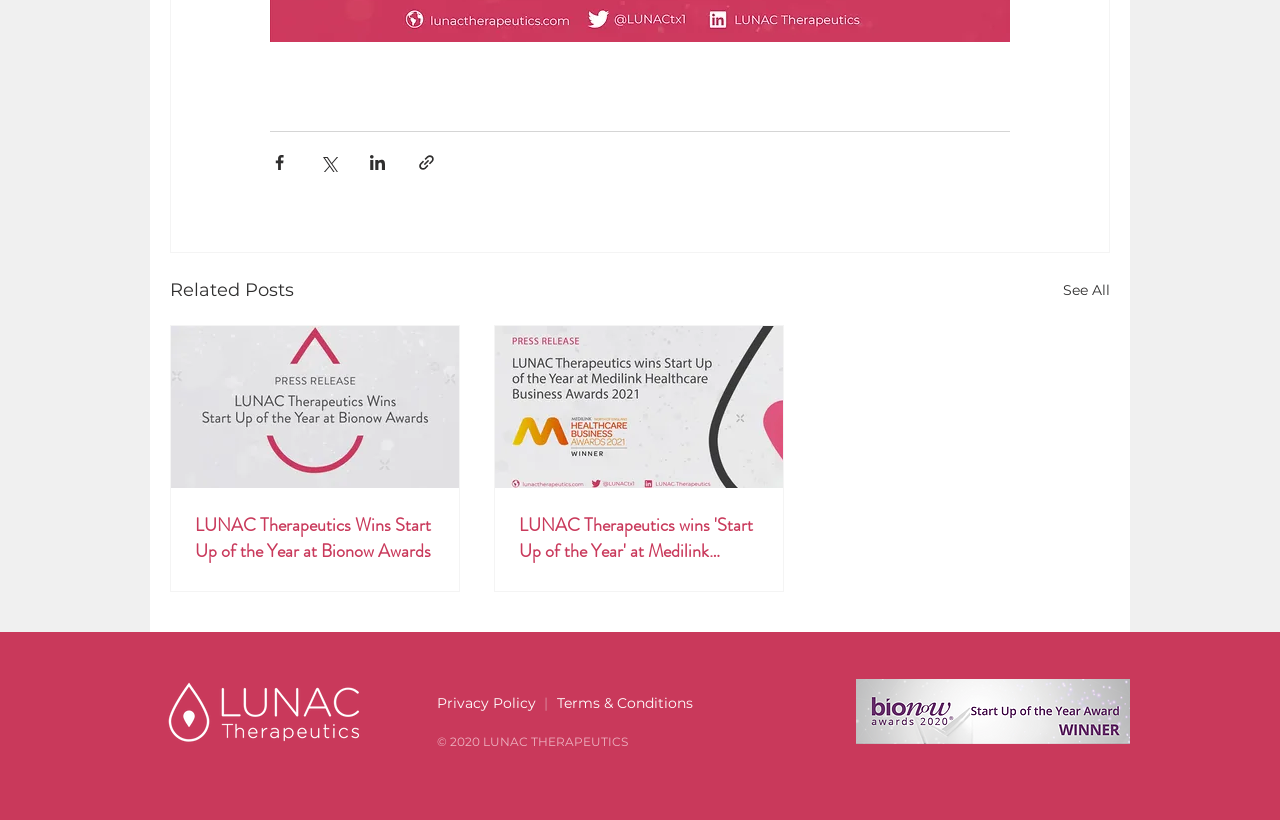Identify the bounding box coordinates for the region to click in order to carry out this instruction: "Share via Facebook". Provide the coordinates using four float numbers between 0 and 1, formatted as [left, top, right, bottom].

[0.211, 0.186, 0.226, 0.209]